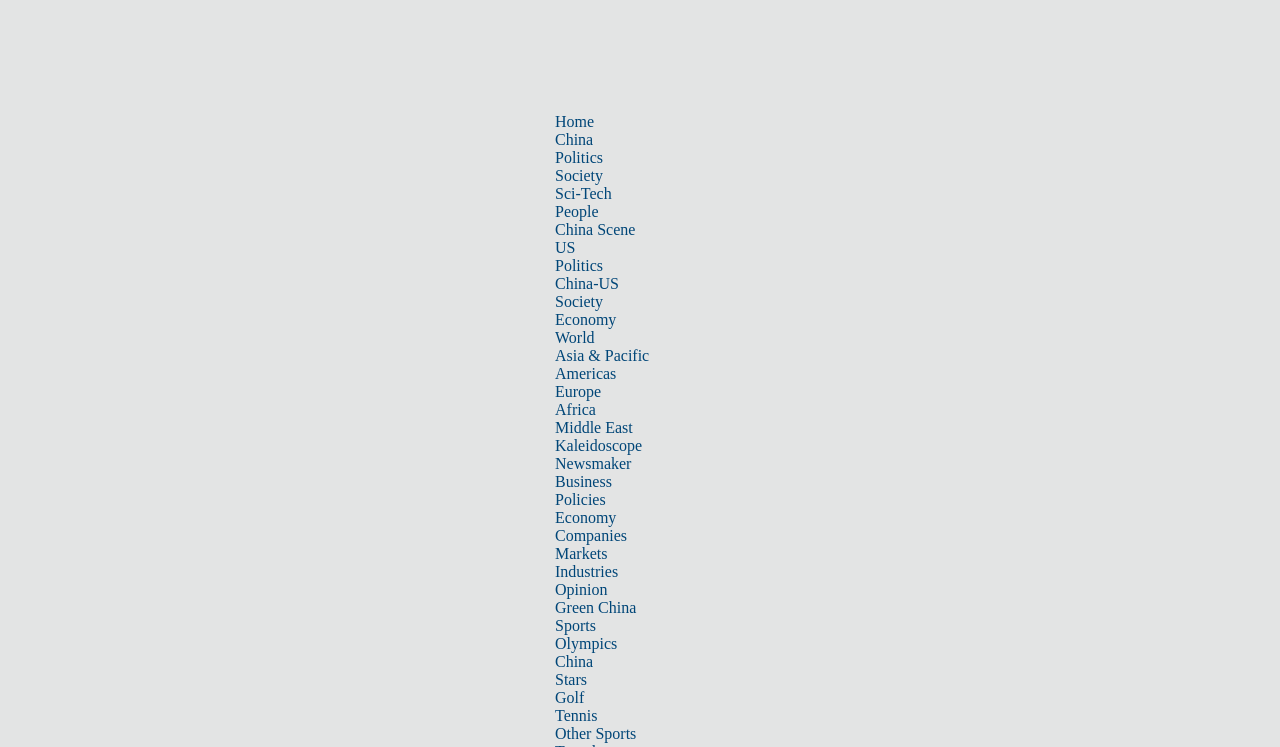Show the bounding box coordinates of the element that should be clicked to complete the task: "View the 'China Scene' page".

[0.434, 0.296, 0.496, 0.319]